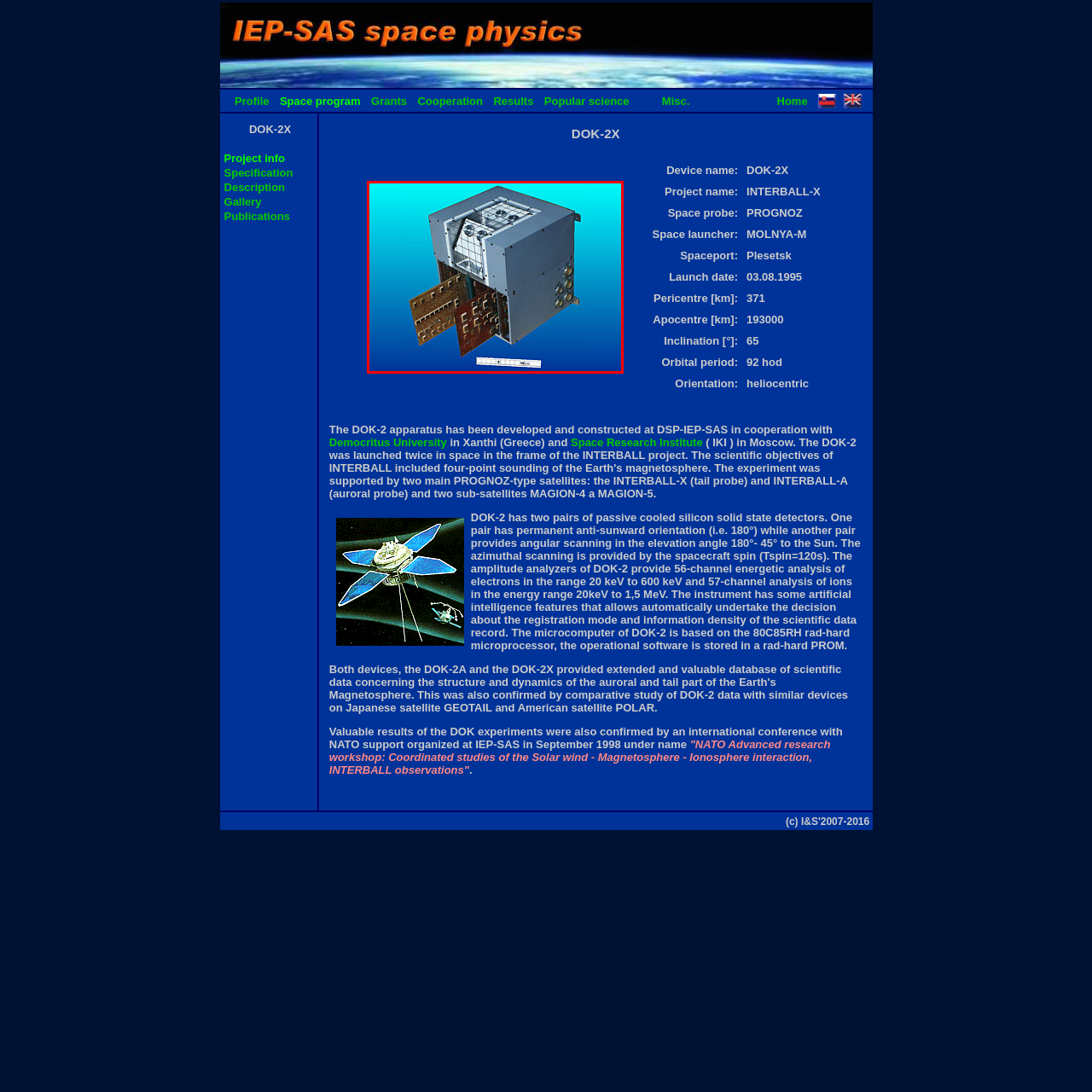How many pairs of silicon solid-state detectors does the DOK-2X have? Focus on the image highlighted by the red bounding box and respond with a single word or a brief phrase.

Two